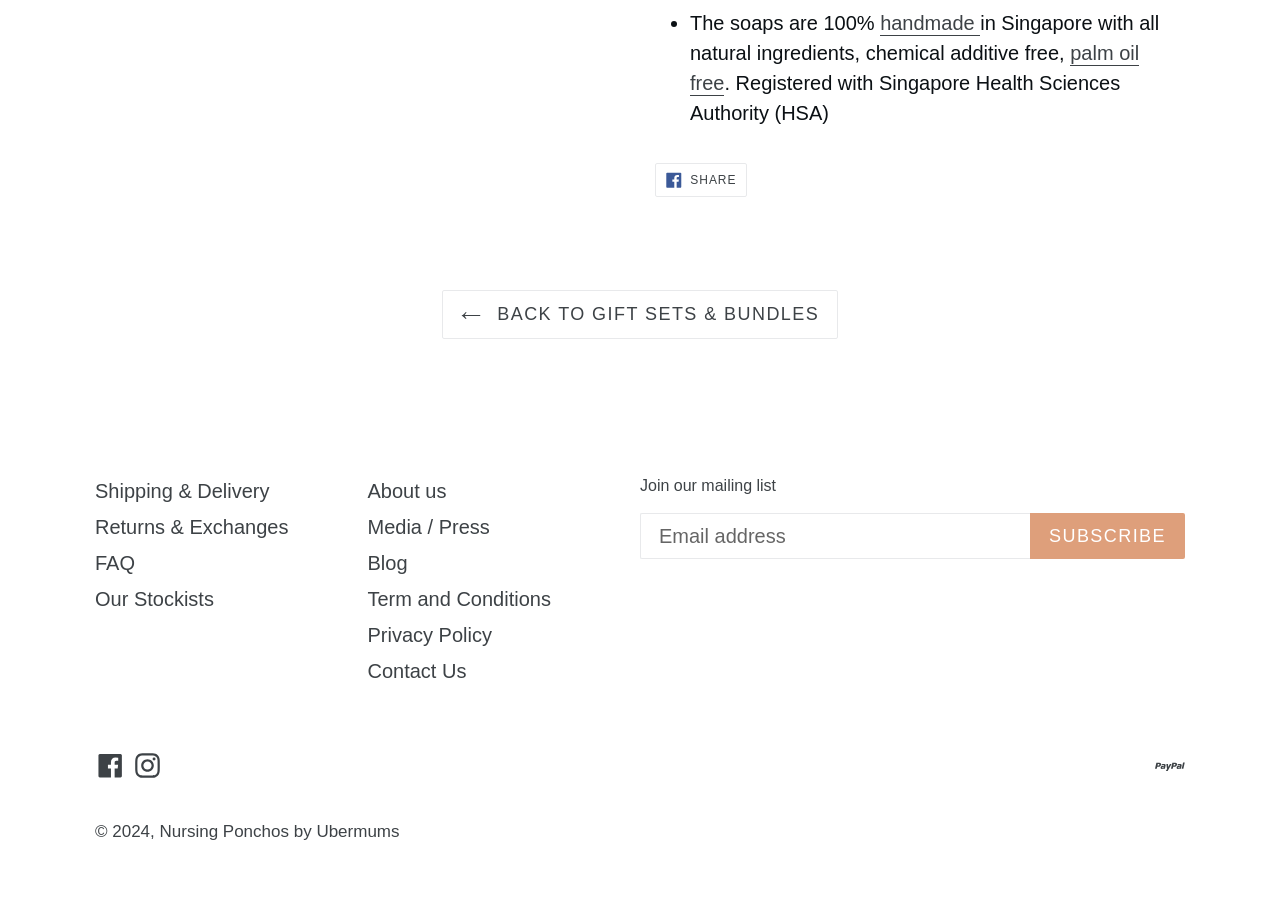What is the purpose of the textbox?
From the image, respond using a single word or phrase.

Join our mailing list